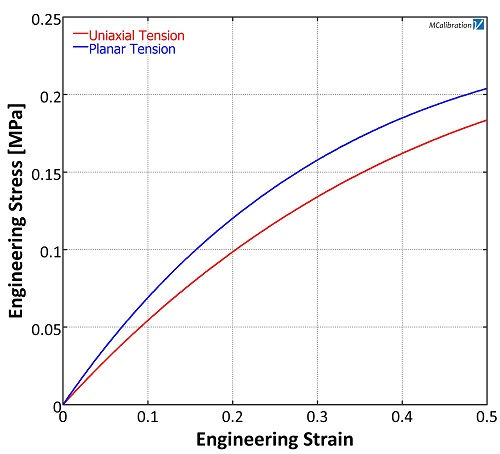Describe all elements and aspects of the image.

The image displays a graph comparing the stress-strain data from uniaxial tension and planar tension tests conducted on silicone rubber. The horizontal axis represents engineering strain, while the vertical axis indicates engineering stress in megapascals (MPa). Two curves illustrate the relationship: the blue line denotes planar tension, whereas the red line represents uniaxial tension. The graph clearly shows differences in material response under varied testing conditions, providing insight into the mechanical properties of silicone rubber when subjected to these specific types of tension tests. This visualization is part of a broader explanation of planar tension testing methodologies offered by Veryst Engineering.